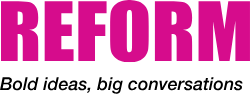What is the topic of discussion in the accompanying article?
Use the image to answer the question with a single word or phrase.

industrial actions and healthcare challenges